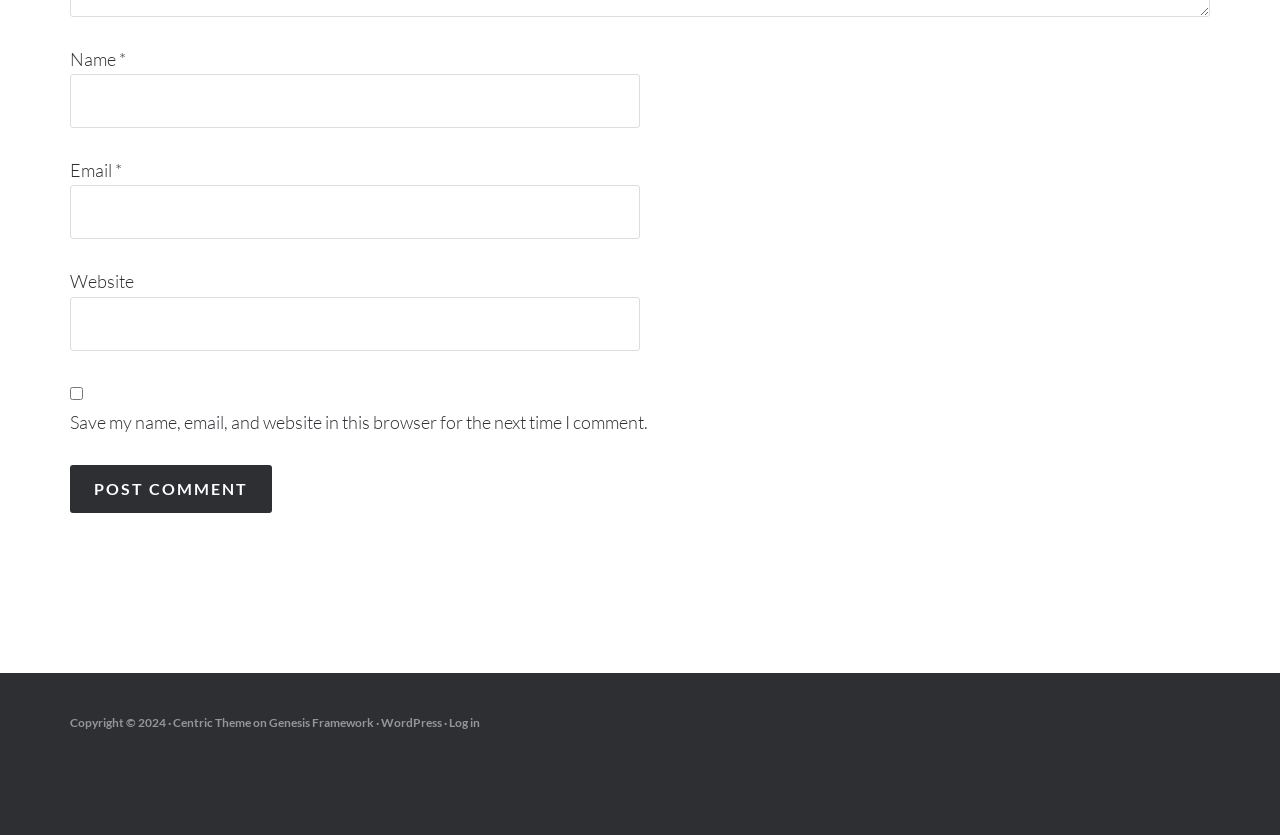Specify the bounding box coordinates for the region that must be clicked to perform the given instruction: "Enter your name".

[0.055, 0.089, 0.5, 0.153]